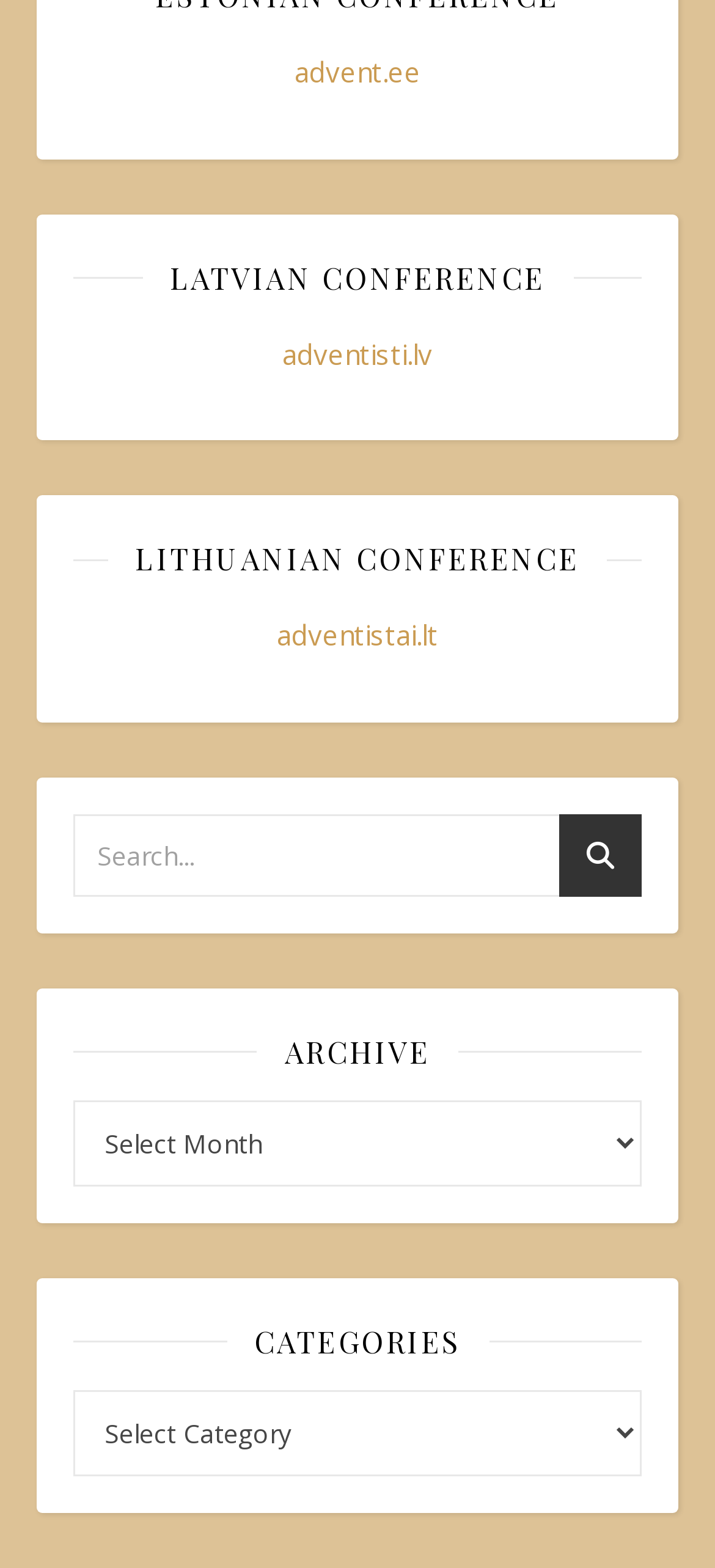What is the category of the 'LITHUANIAN CONFERENCE' link?
Please answer the question with as much detail and depth as you can.

The 'LITHUANIAN CONFERENCE' link is categorized as a conference link, as it is a heading element with the text 'LITHUANIAN CONFERENCE' at coordinates [0.189, 0.34, 0.811, 0.373].